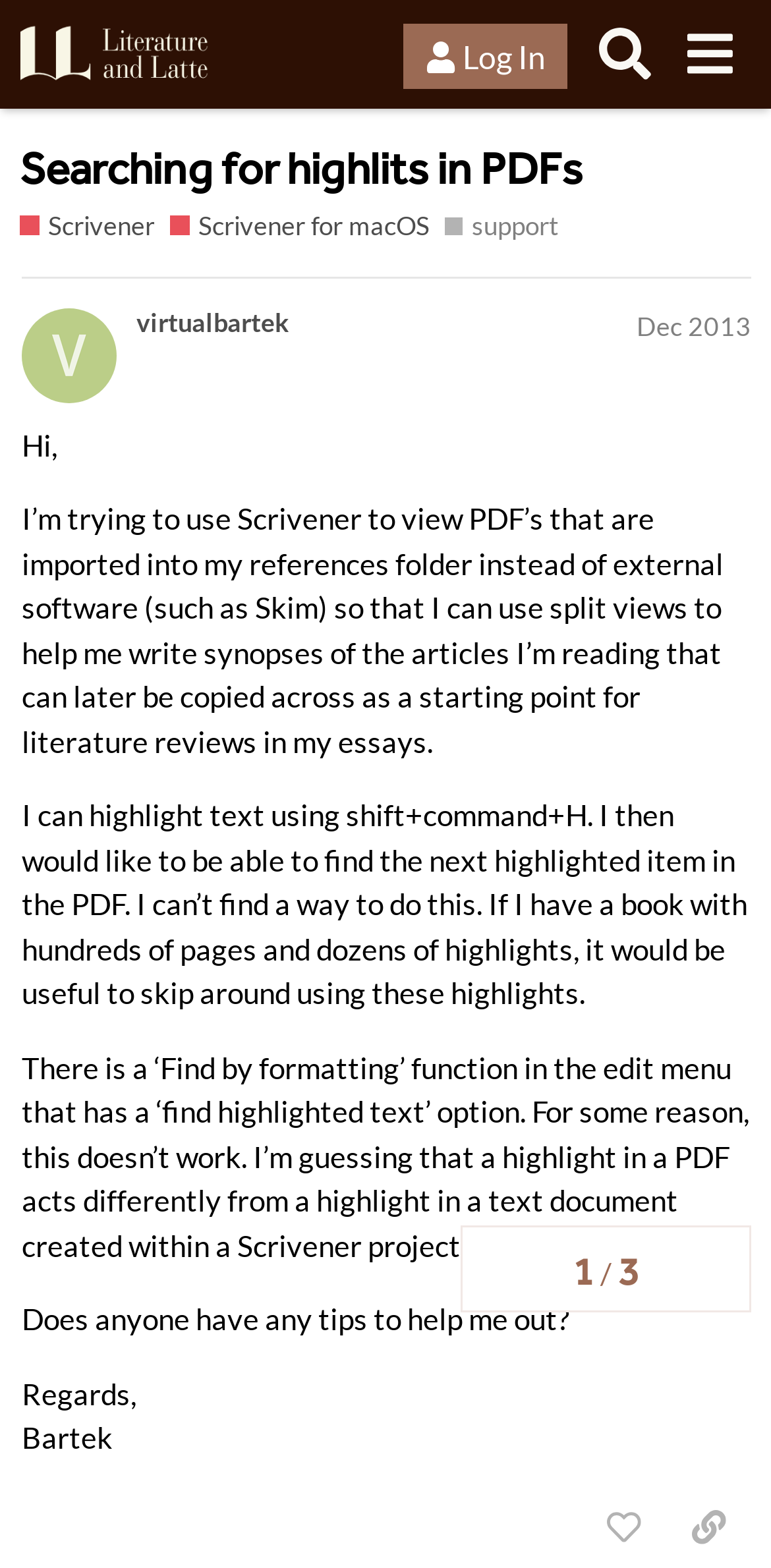Locate the bounding box coordinates of the element's region that should be clicked to carry out the following instruction: "Copy a link to this post to clipboard". The coordinates need to be four float numbers between 0 and 1, i.e., [left, top, right, bottom].

[0.864, 0.95, 0.974, 0.997]